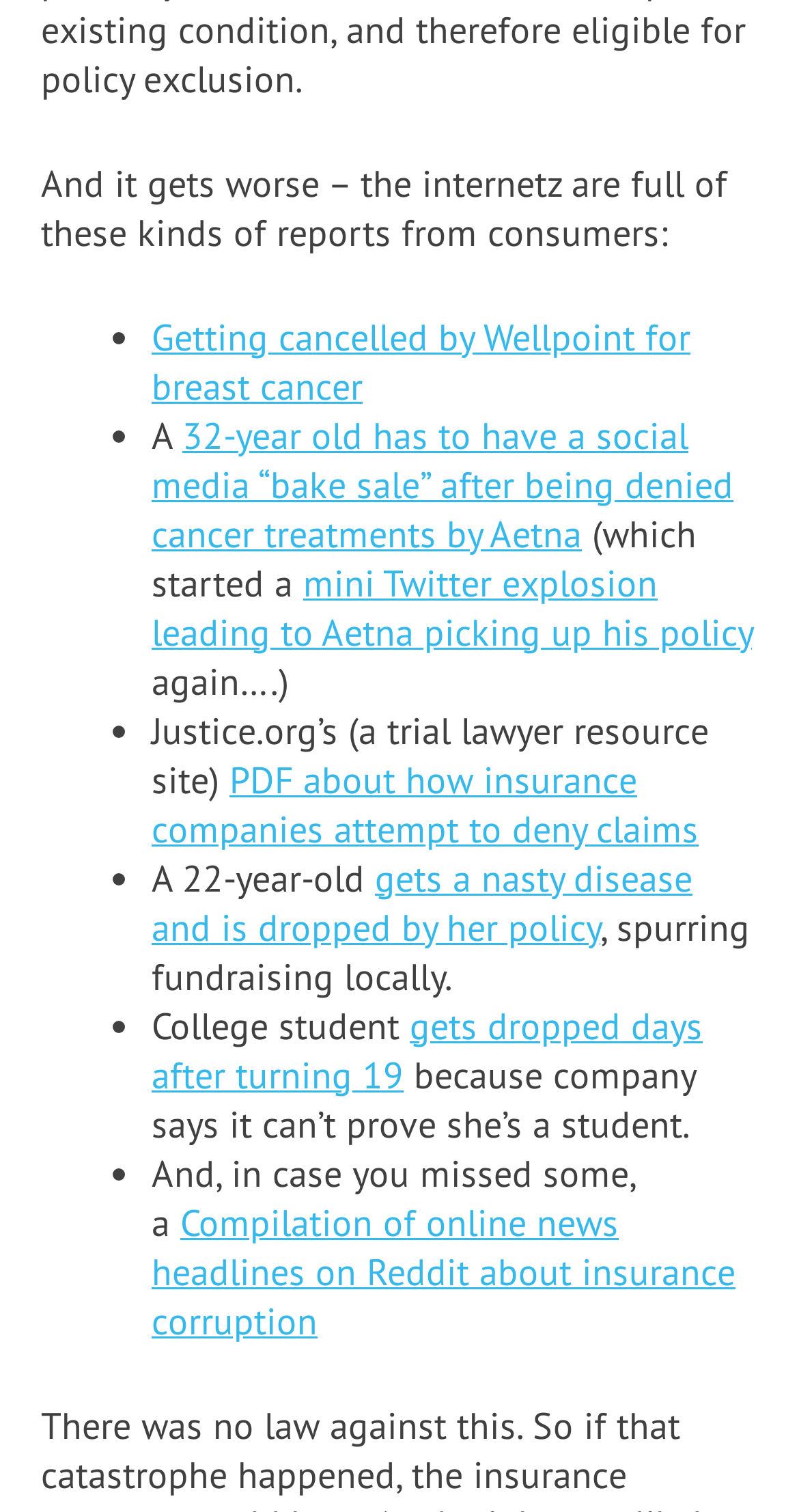Provide your answer in one word or a succinct phrase for the question: 
How old was the college student when they were dropped by their insurance company?

19